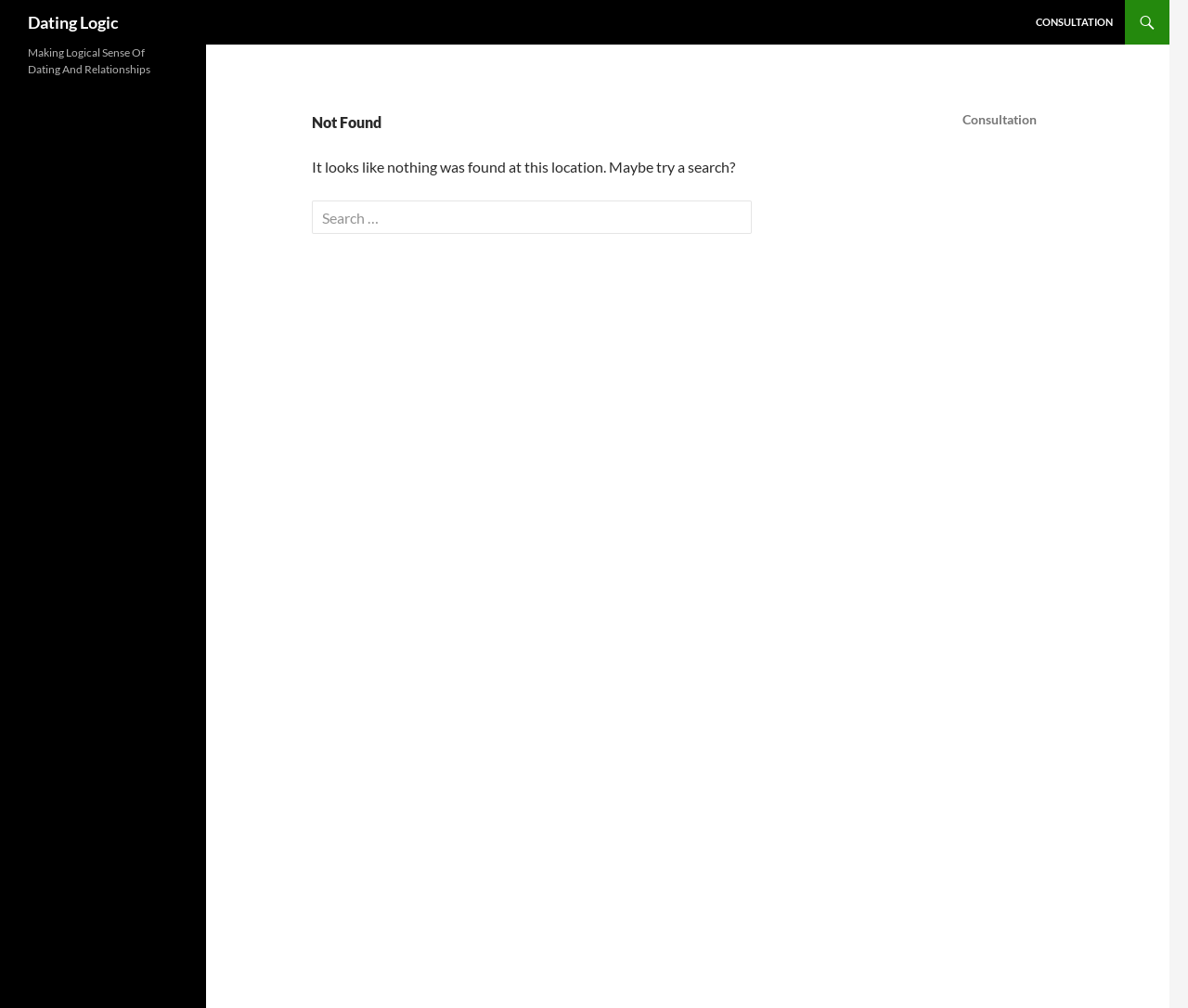Provide a one-word or short-phrase answer to the question:
What is the purpose of the search box?

To search for something